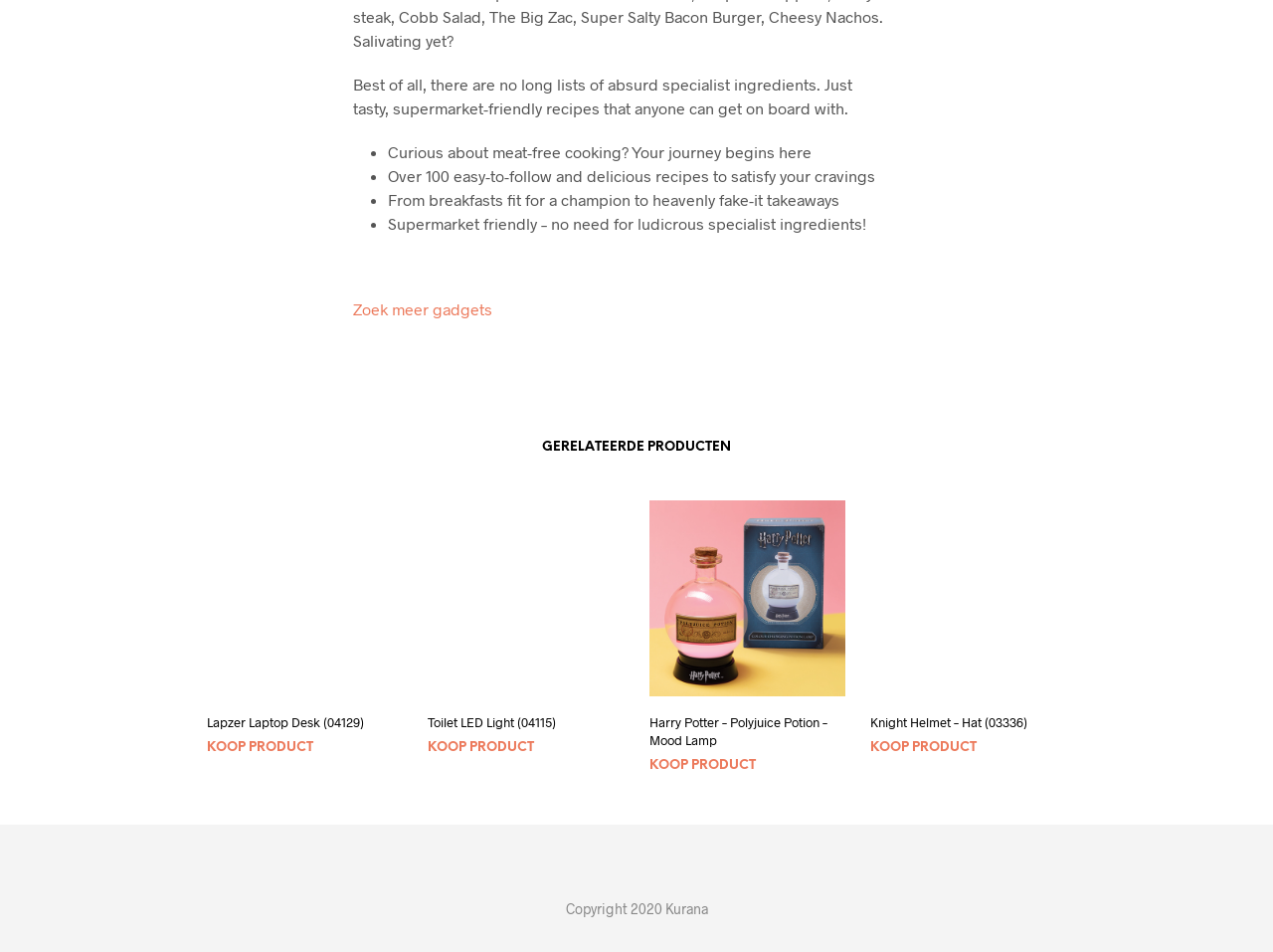Locate the bounding box coordinates of the clickable area needed to fulfill the instruction: "Purchase 'Knight Helmet – Hat (03336)'".

[0.684, 0.778, 0.767, 0.812]